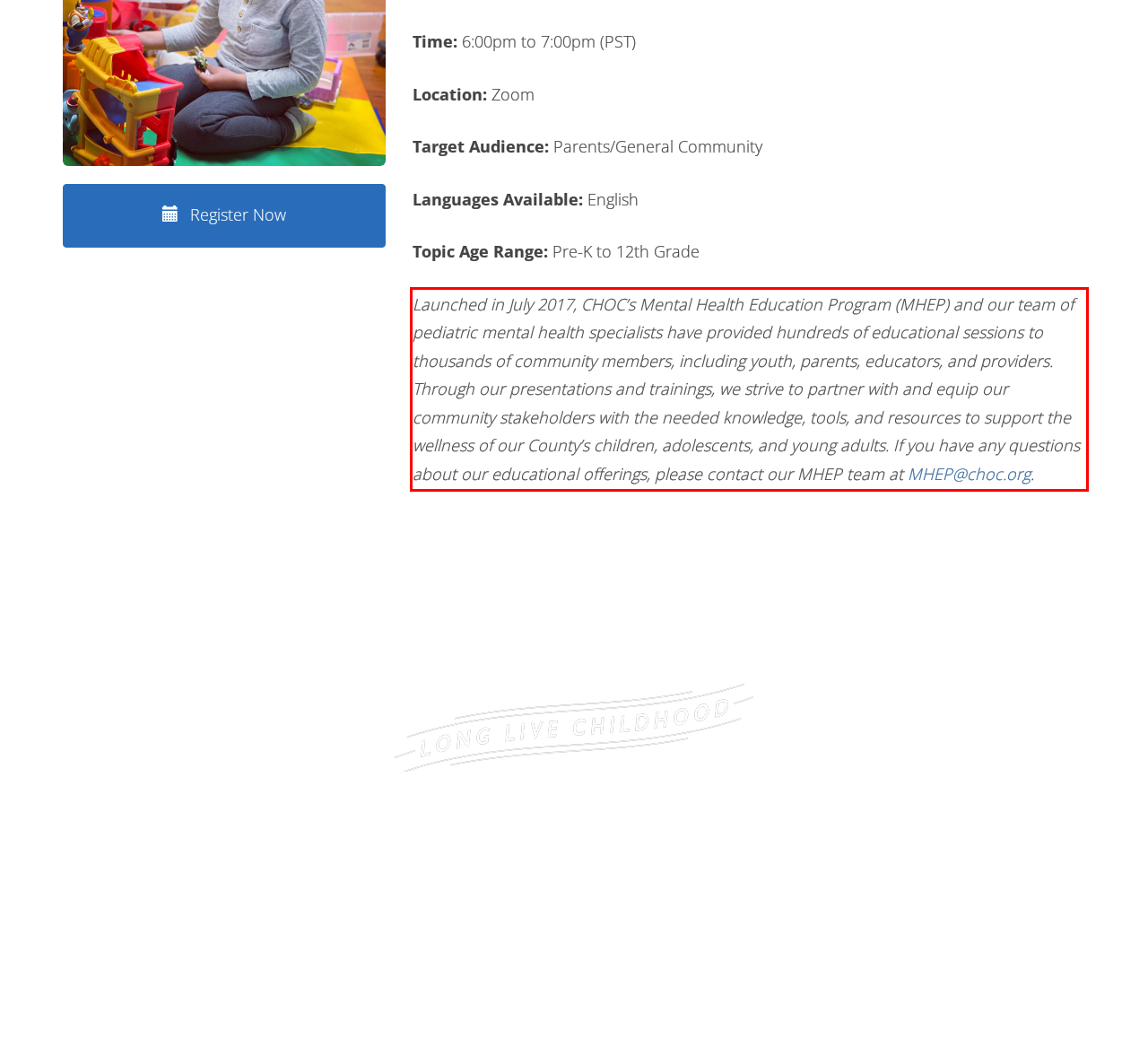Please extract the text content from the UI element enclosed by the red rectangle in the screenshot.

Launched in July 2017, CHOC’s Mental Health Education Program (MHEP) and our team of pediatric mental health specialists have provided hundreds of educational sessions to thousands of community members, including youth, parents, educators, and providers. Through our presentations and trainings, we strive to partner with and equip our community stakeholders with the needed knowledge, tools, and resources to support the wellness of our County’s children, adolescents, and young adults. If you have any questions about our educational offerings, please contact our MHEP team at MHEP@choc.org.